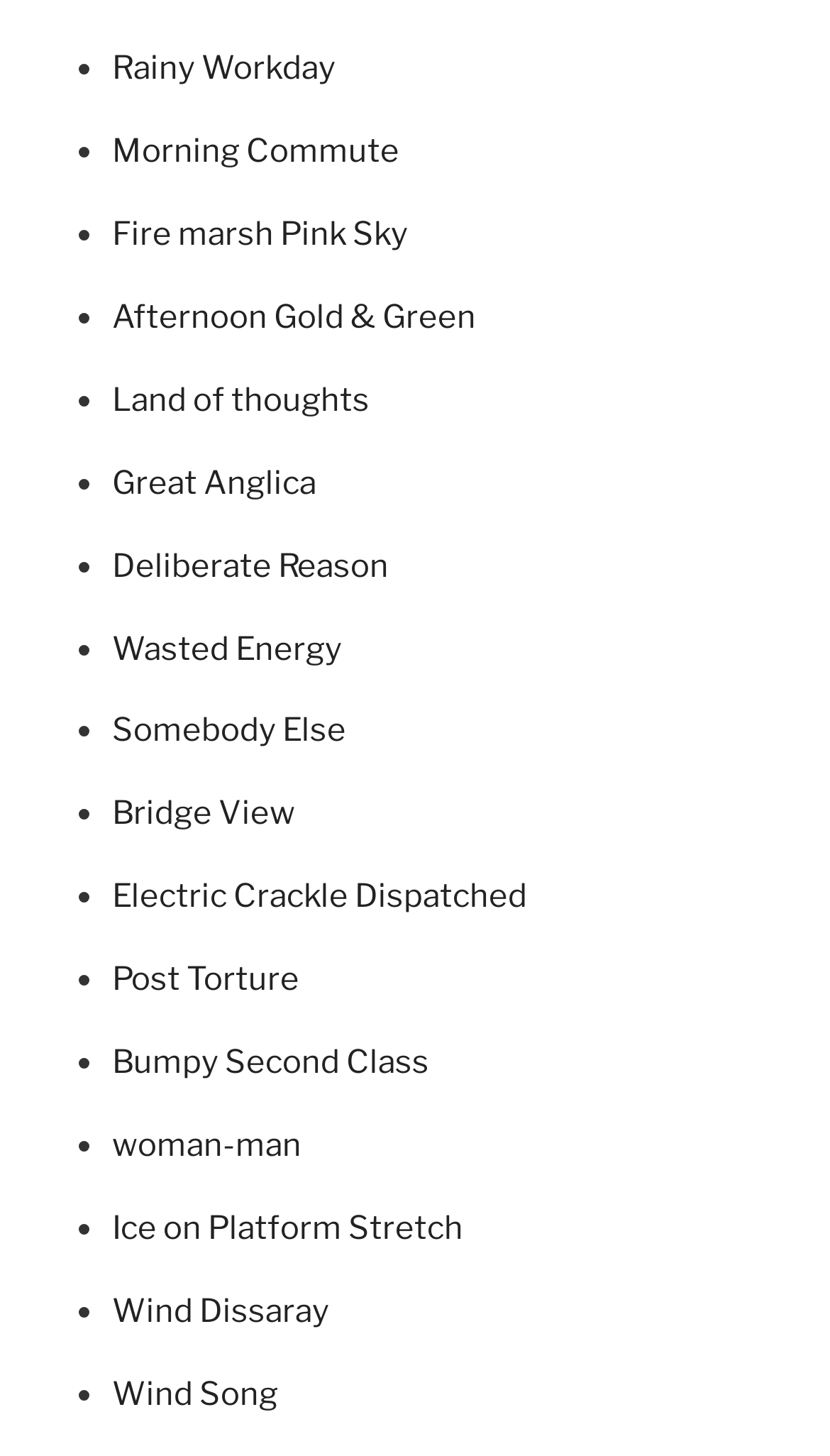Please identify the bounding box coordinates of the clickable region that I should interact with to perform the following instruction: "Read Afternoon Gold & Green". The coordinates should be expressed as four float numbers between 0 and 1, i.e., [left, top, right, bottom].

[0.135, 0.205, 0.573, 0.231]